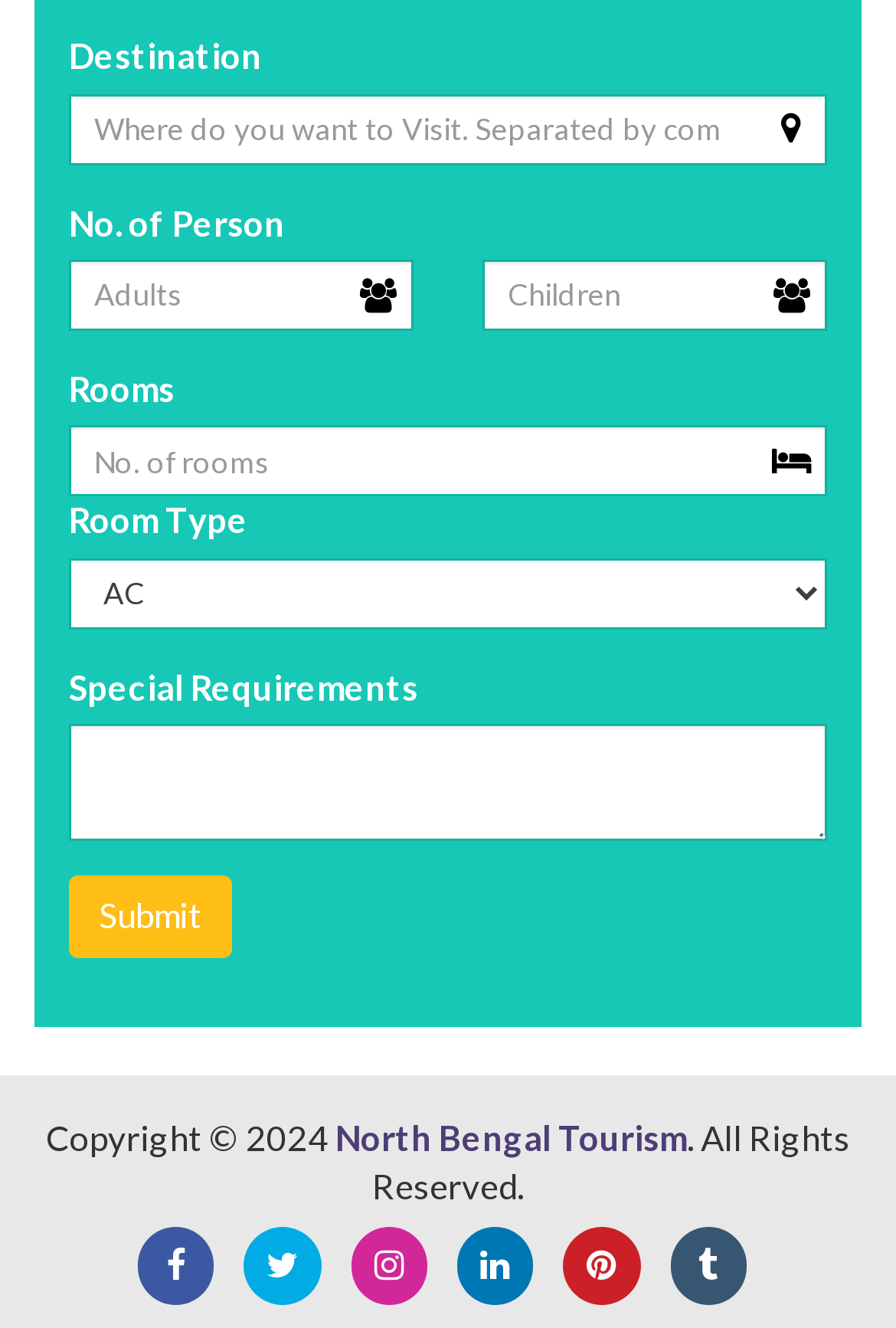Refer to the image and provide an in-depth answer to the question: 
What is the purpose of the 'Special Requirements' textbox?

The 'Special Requirements' textbox is a required field, and its purpose is to allow users to input any special requirements they may have, which will be considered during the booking or planning process.